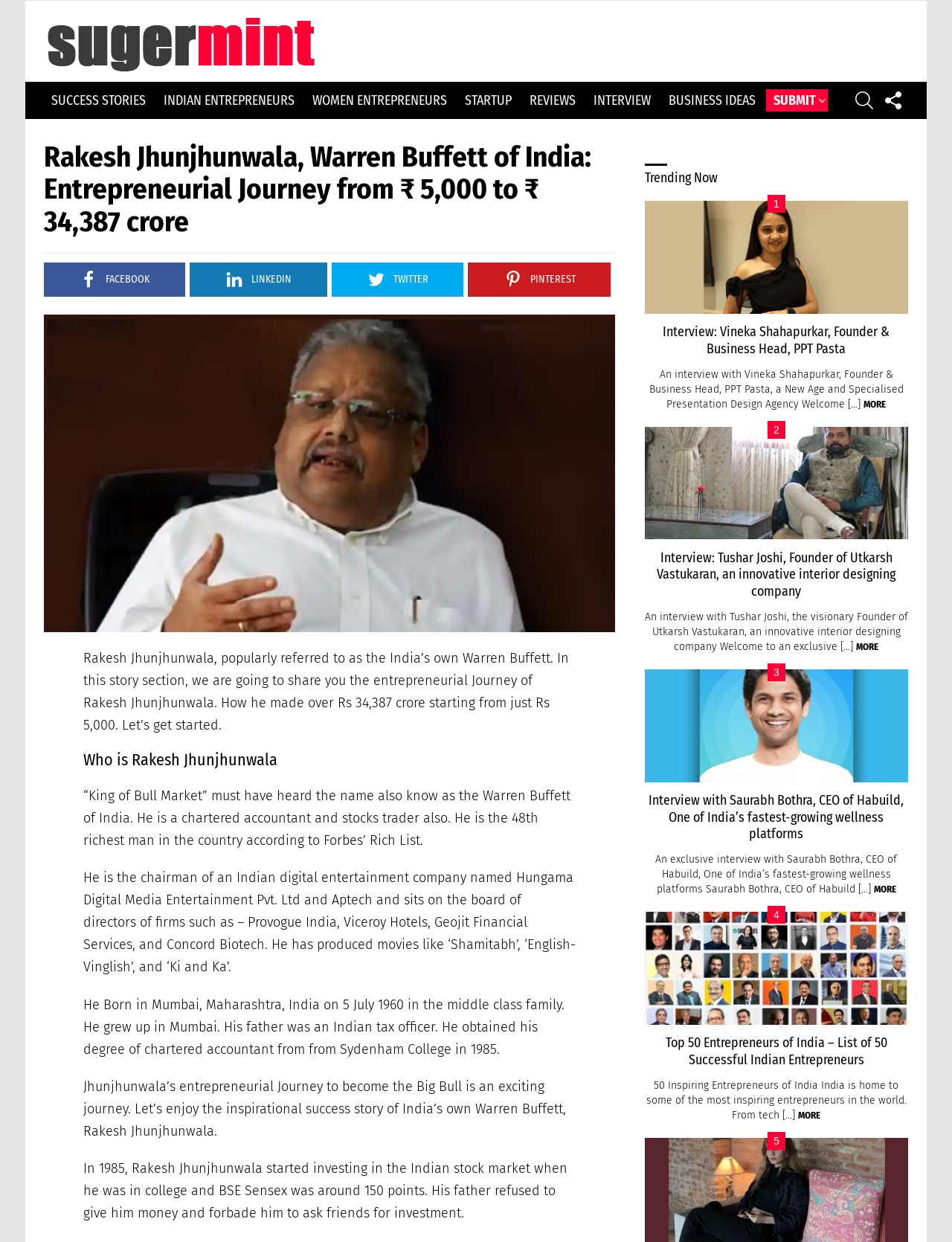Given the webpage screenshot and the description, determine the bounding box coordinates (top-left x, top-left y, bottom-right x, bottom-right y) that define the location of the UI element matching this description: More

[0.839, 0.893, 0.862, 0.902]